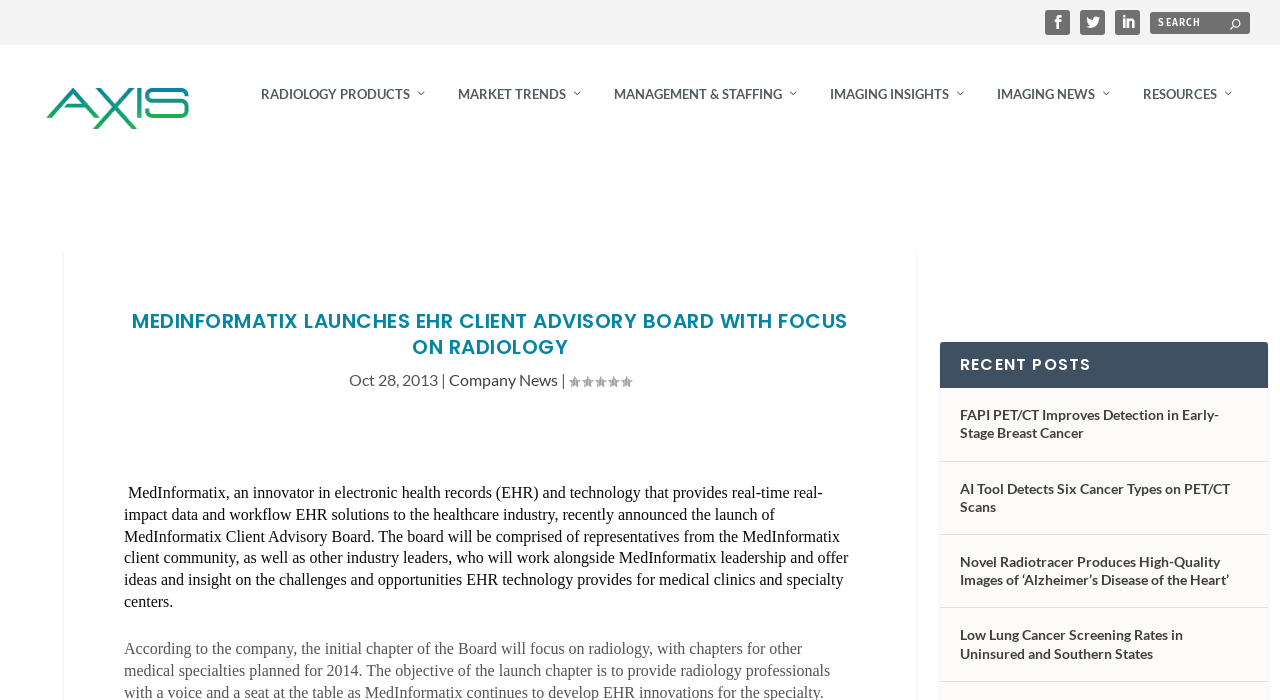Based on the element description: "Management & Staffing", identify the UI element and provide its bounding box coordinates. Use four float numbers between 0 and 1, [left, top, right, bottom].

[0.48, 0.141, 0.625, 0.241]